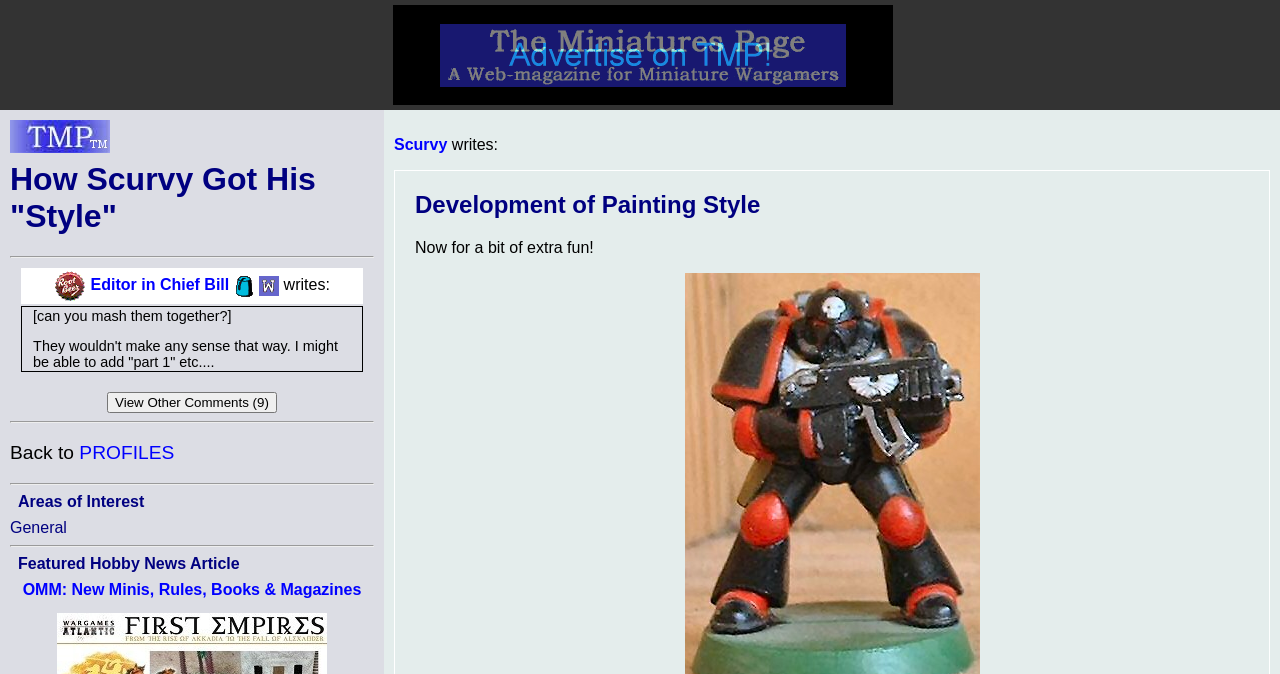Determine the bounding box coordinates for the clickable element to execute this instruction: "View other comments". Provide the coordinates as four float numbers between 0 and 1, i.e., [left, top, right, bottom].

[0.084, 0.581, 0.216, 0.612]